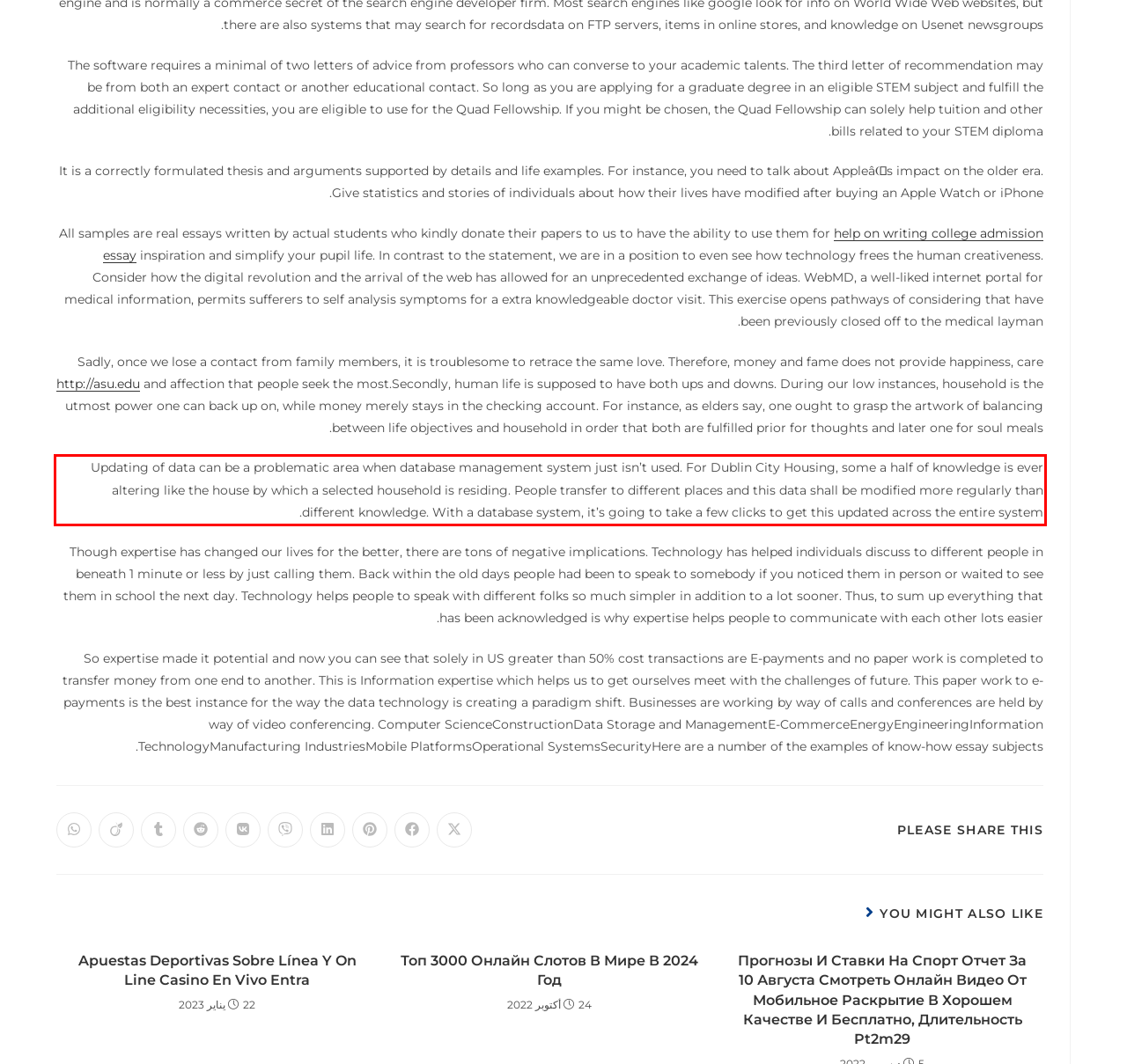Please look at the webpage screenshot and extract the text enclosed by the red bounding box.

Updating of data can be a problematic area when database management system just isn’t used. For Dublin City Housing, some a half of knowledge is ever altering like the house by which a selected household is residing. People transfer to different places and this data shall be modified more regularly than different knowledge. With a database system, it’s going to take a few clicks to get this updated across the entire system.